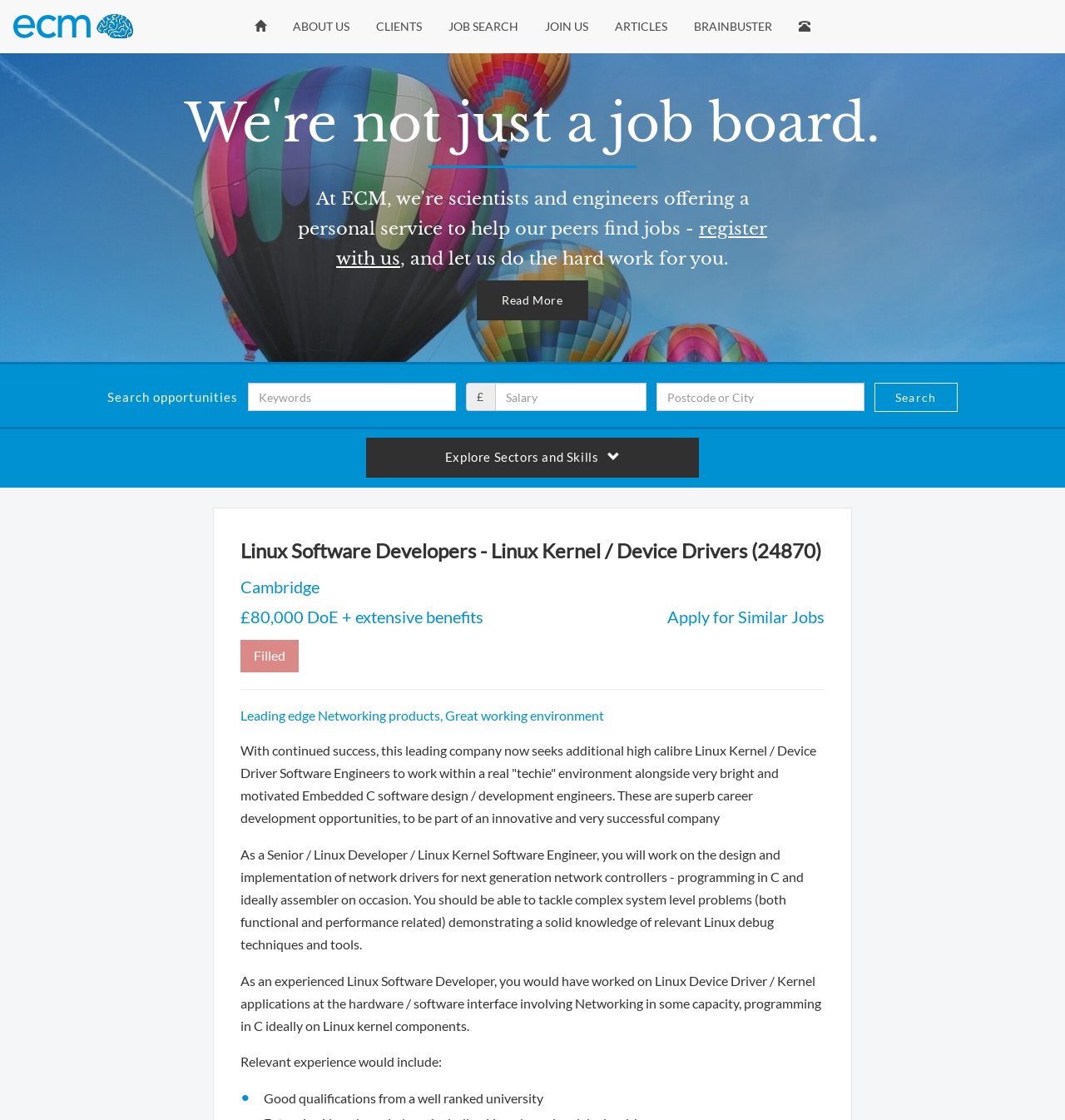Please determine the bounding box coordinates of the area that needs to be clicked to complete this task: 'Enter keywords in the search box'. The coordinates must be four float numbers between 0 and 1, formatted as [left, top, right, bottom].

[0.233, 0.342, 0.428, 0.367]